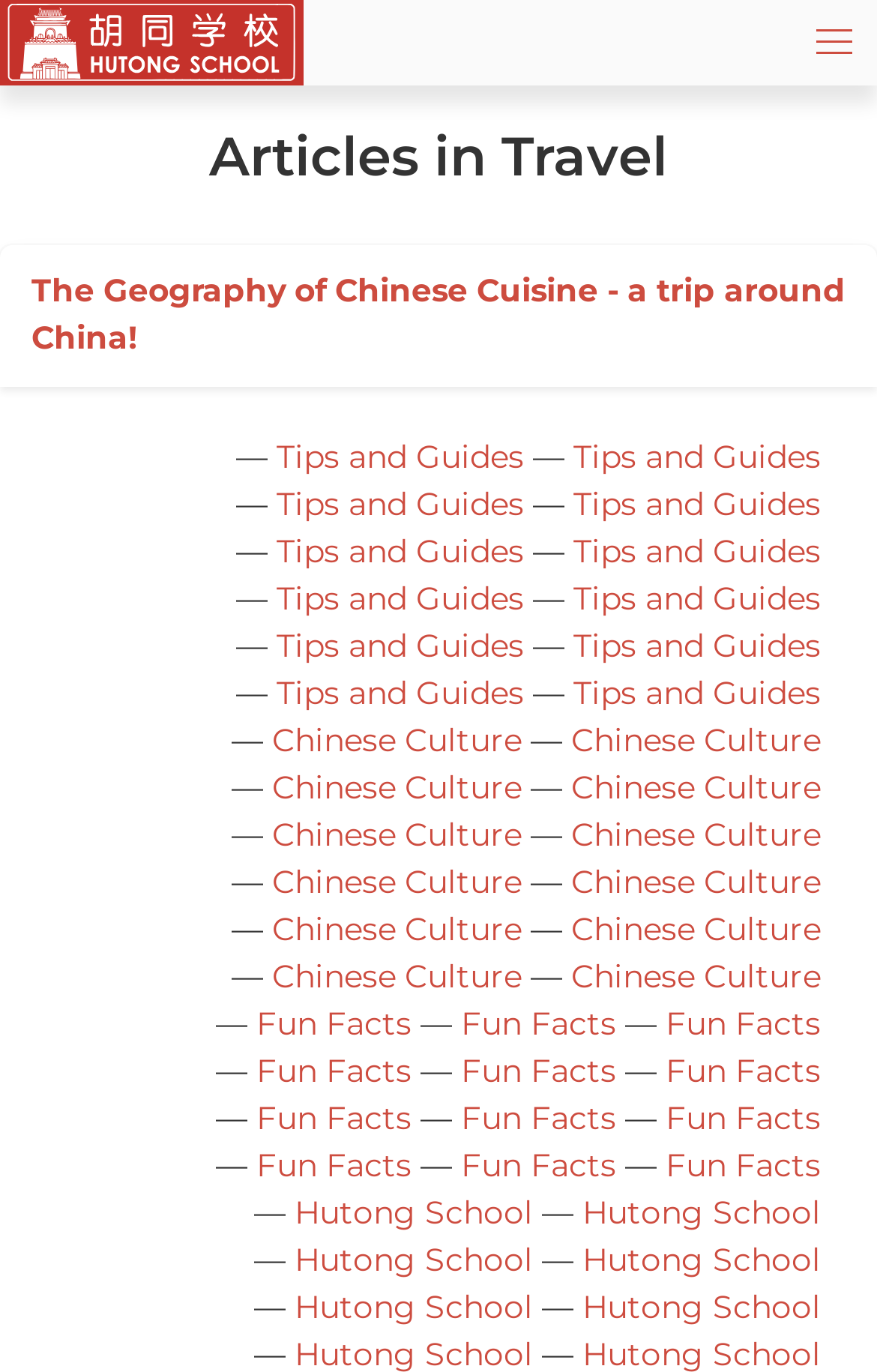Provide your answer to the question using just one word or phrase: What is the title of the first article under 'Articles in Travel'?

The Geography of Chinese Cuisine - a trip around China!